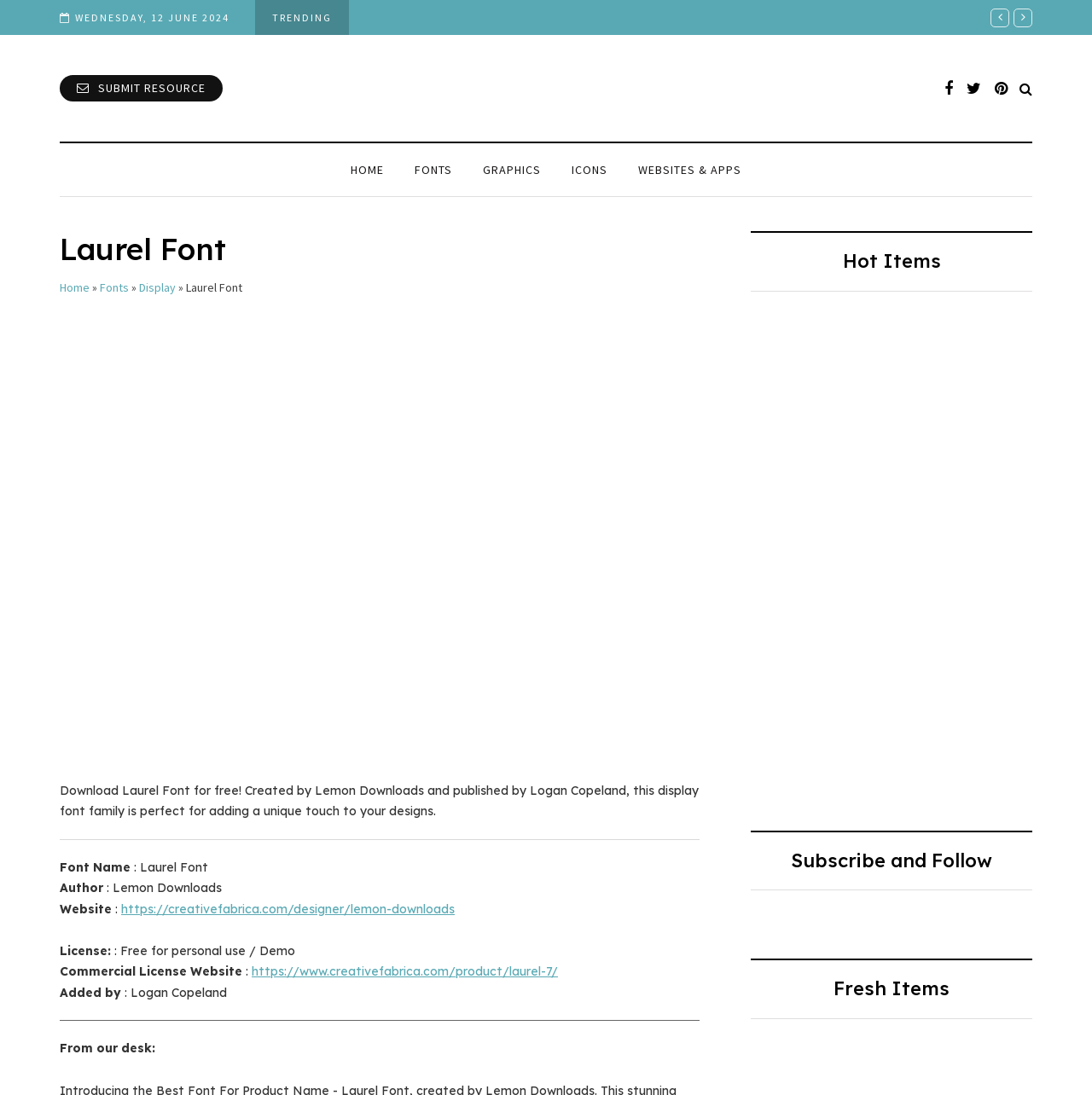Please locate the clickable area by providing the bounding box coordinates to follow this instruction: "Go to the home page".

[0.307, 0.146, 0.366, 0.164]